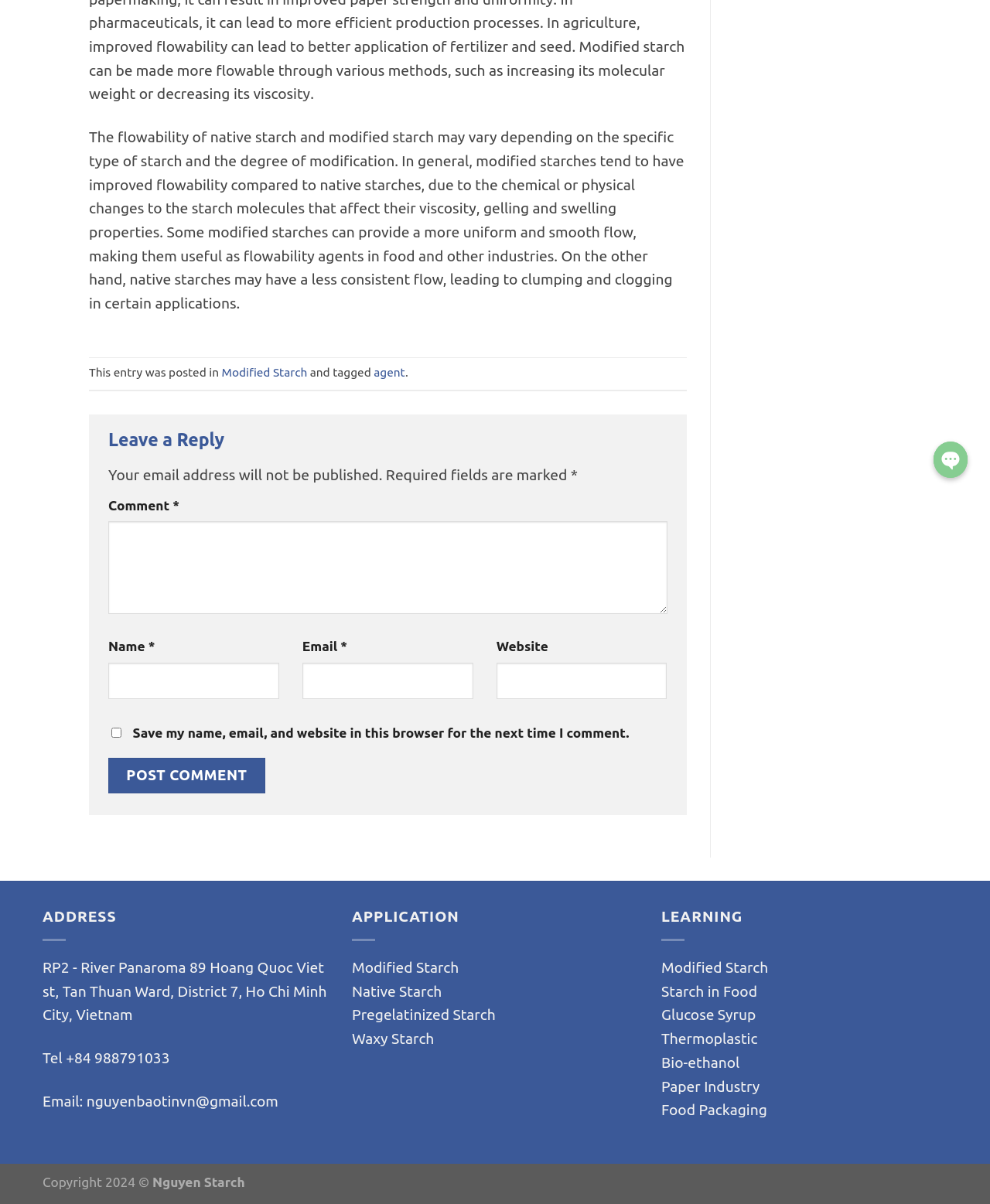Based on the element description, predict the bounding box coordinates (top-left x, top-left y, bottom-right x, bottom-right y) for the UI element in the screenshot: parent_node: Comment * name="comment"

[0.109, 0.433, 0.674, 0.51]